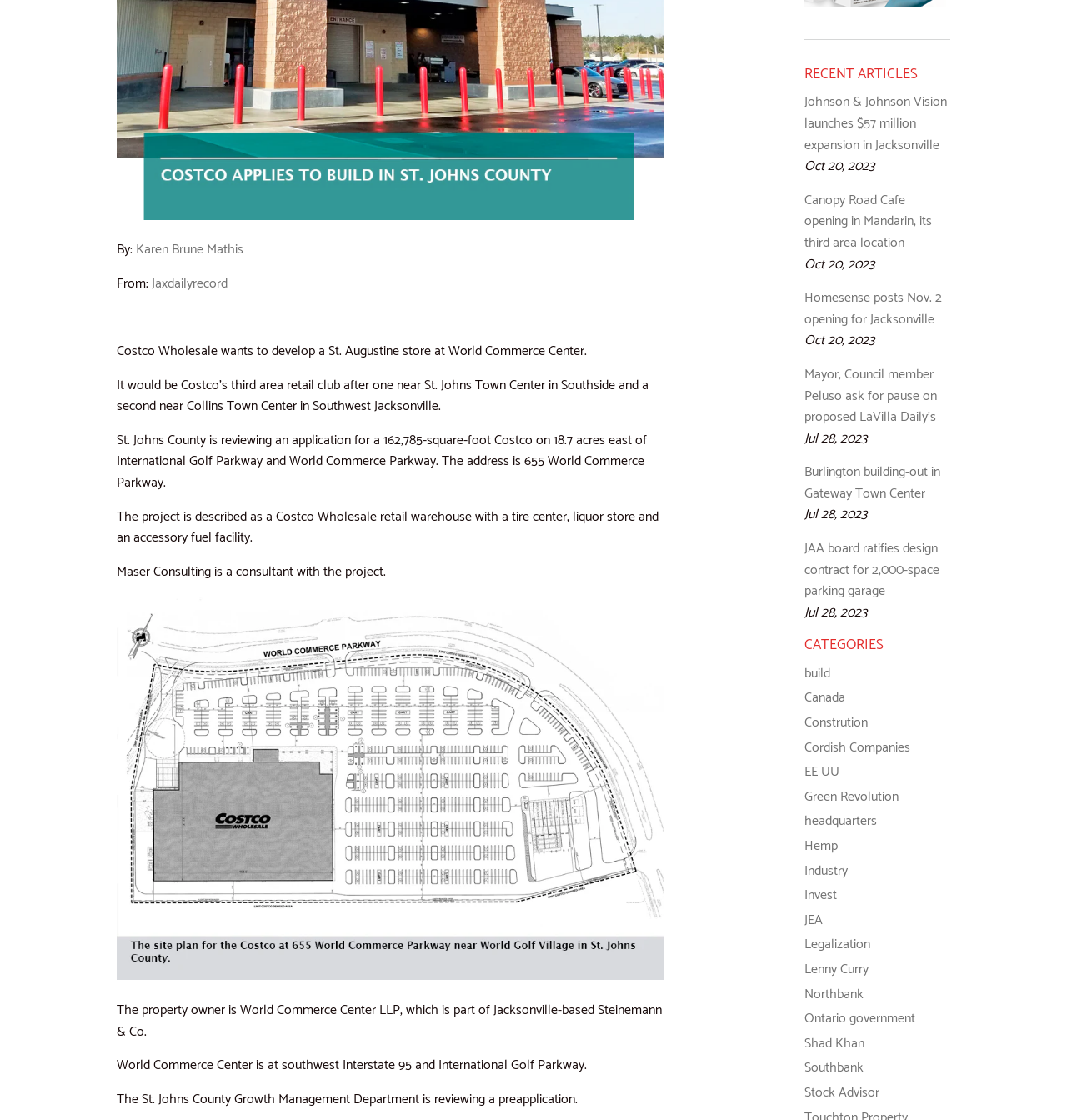Using the description "Shad Khan", predict the bounding box of the relevant HTML element.

[0.754, 0.922, 0.81, 0.942]